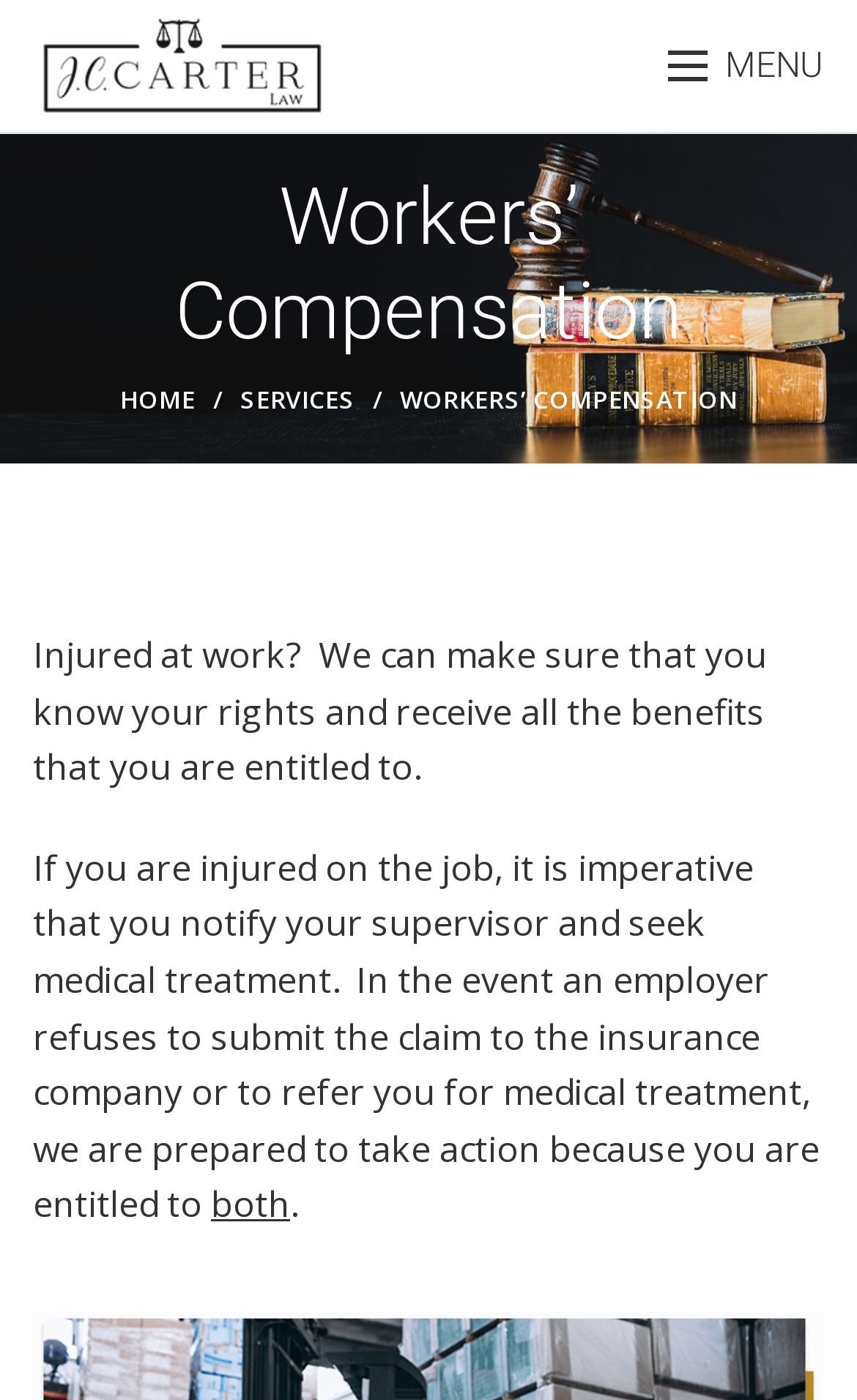Offer a detailed account of what is visible on the webpage.

The webpage is about Workers' Compensation, specifically the services offered by JC Carter Law. At the top left corner, there is a logo of JC Carter Law, which is also a clickable link. Next to it, there is a link labeled "MENU" at the top right corner. 

Below the logo, there is a heading that reads "Workers' Compensation" spanning almost the entire width of the page. Underneath the heading, there are three links: "HOME /" on the left, "SERVICES" in the middle, and a text "WORKERS’ COMPENSATION" on the right. 

The main content of the page is divided into three paragraphs. The first paragraph starts with "Injured at work? We can make sure that you know your rights and receive all the benefits that you are entitled to." The second paragraph explains the importance of notifying the supervisor and seeking medical treatment if injured on the job. The third paragraph is a continuation of the second one, with the word "both" highlighted.